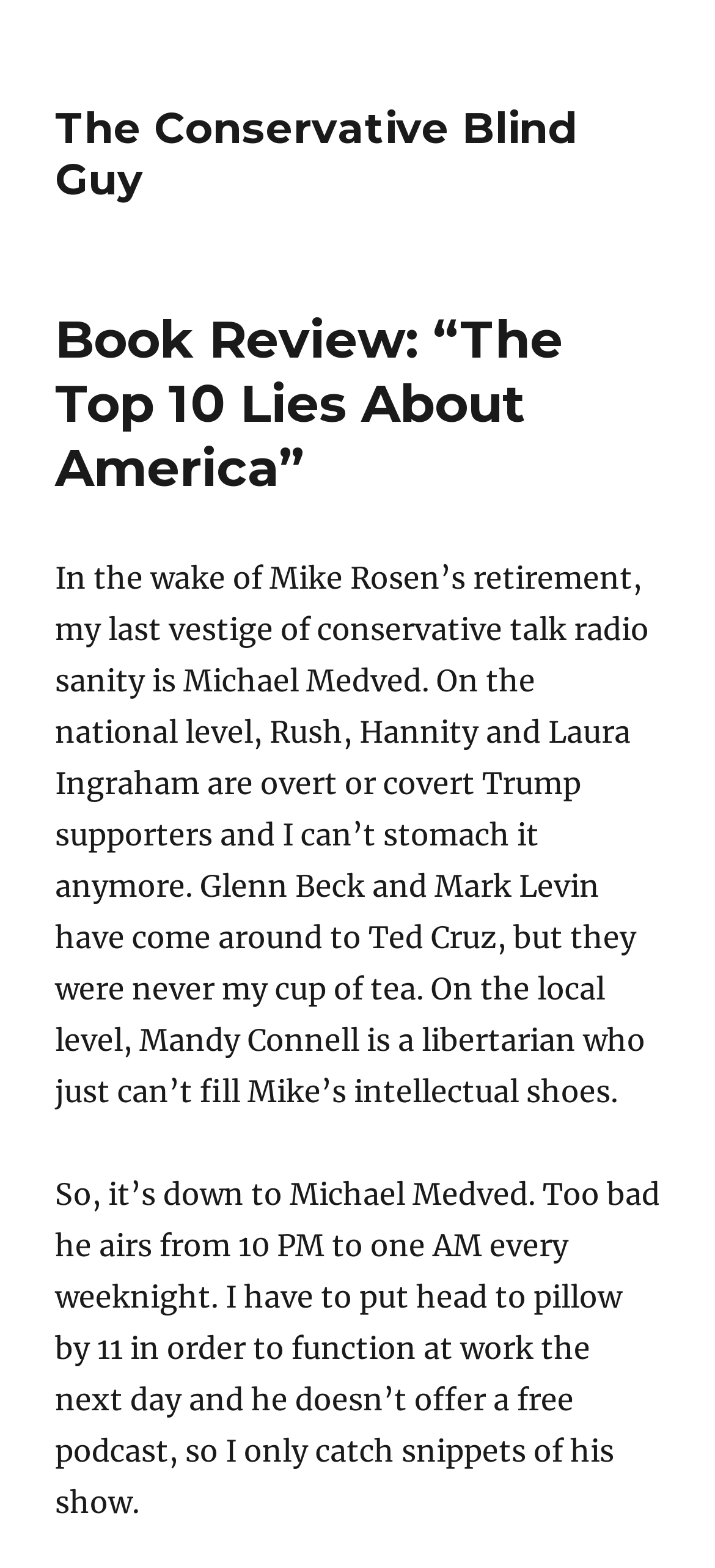What is the main heading displayed on the webpage? Please provide the text.

Book Review: “The Top 10 Lies About America”